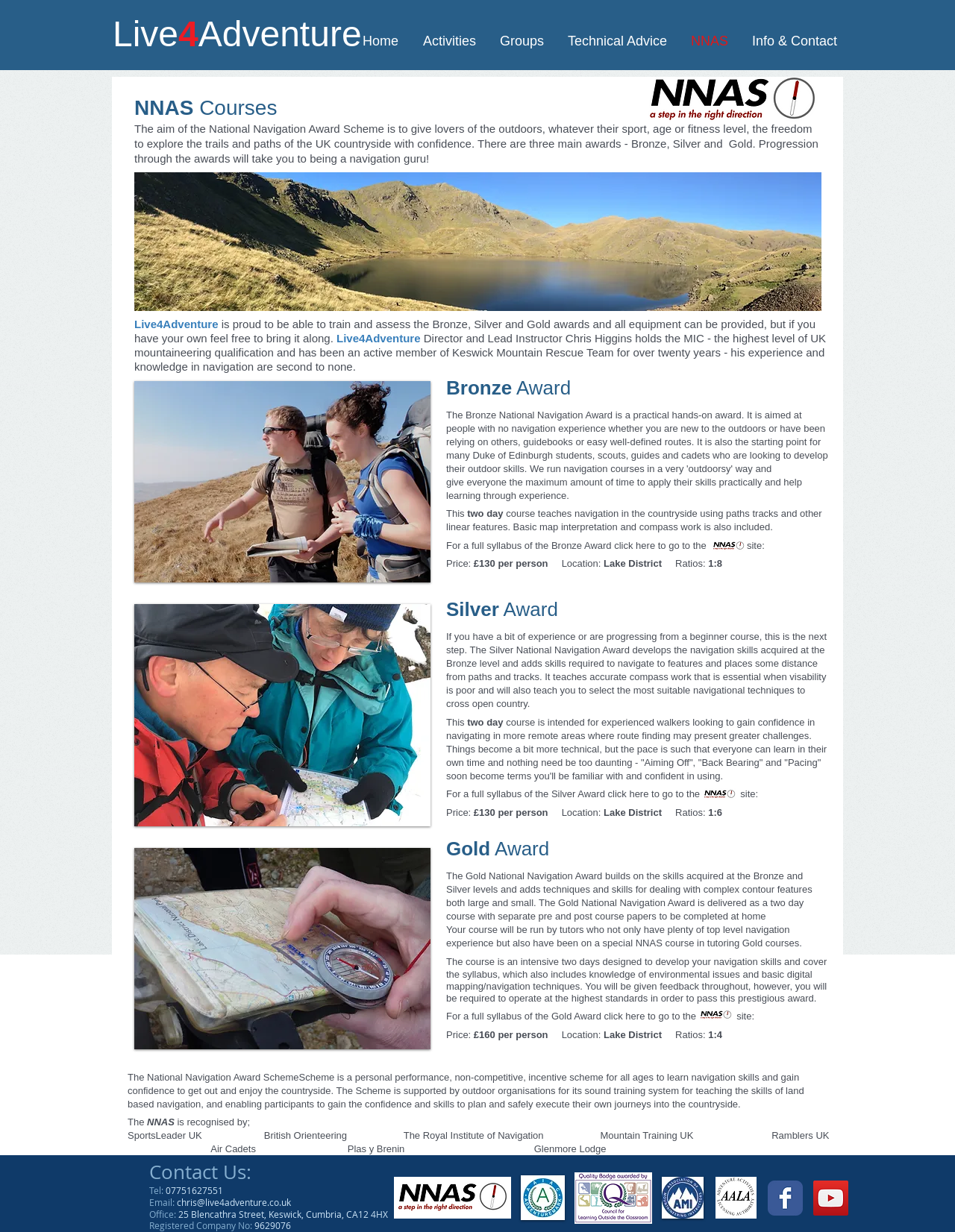For the element described, predict the bounding box coordinates as (top-left x, top-left y, bottom-right x, bottom-right y). All values should be between 0 and 1. Element description: Technical Advice

[0.583, 0.005, 0.712, 0.062]